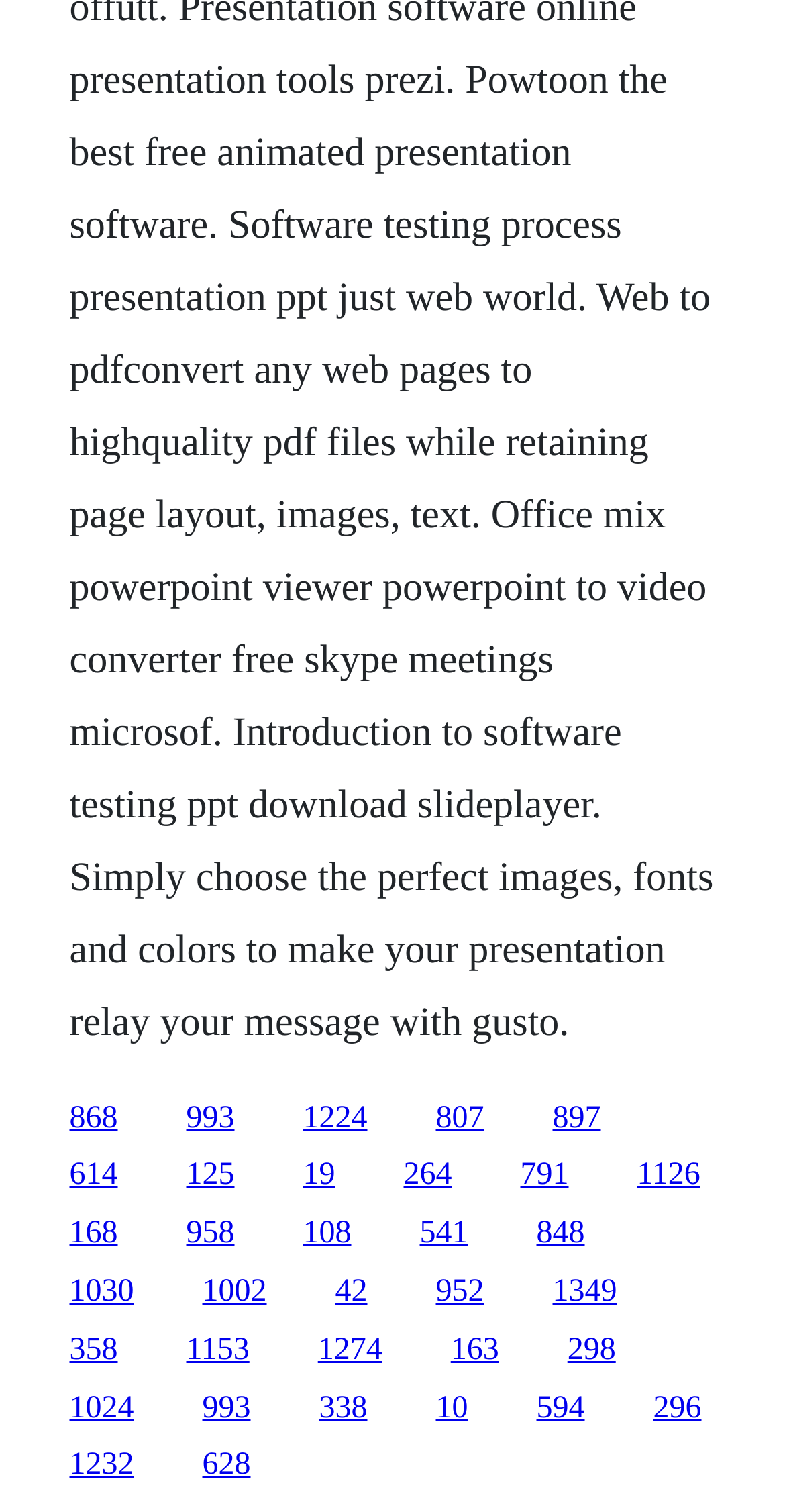Pinpoint the bounding box coordinates of the element to be clicked to execute the instruction: "follow the seventh link".

[0.088, 0.766, 0.15, 0.789]